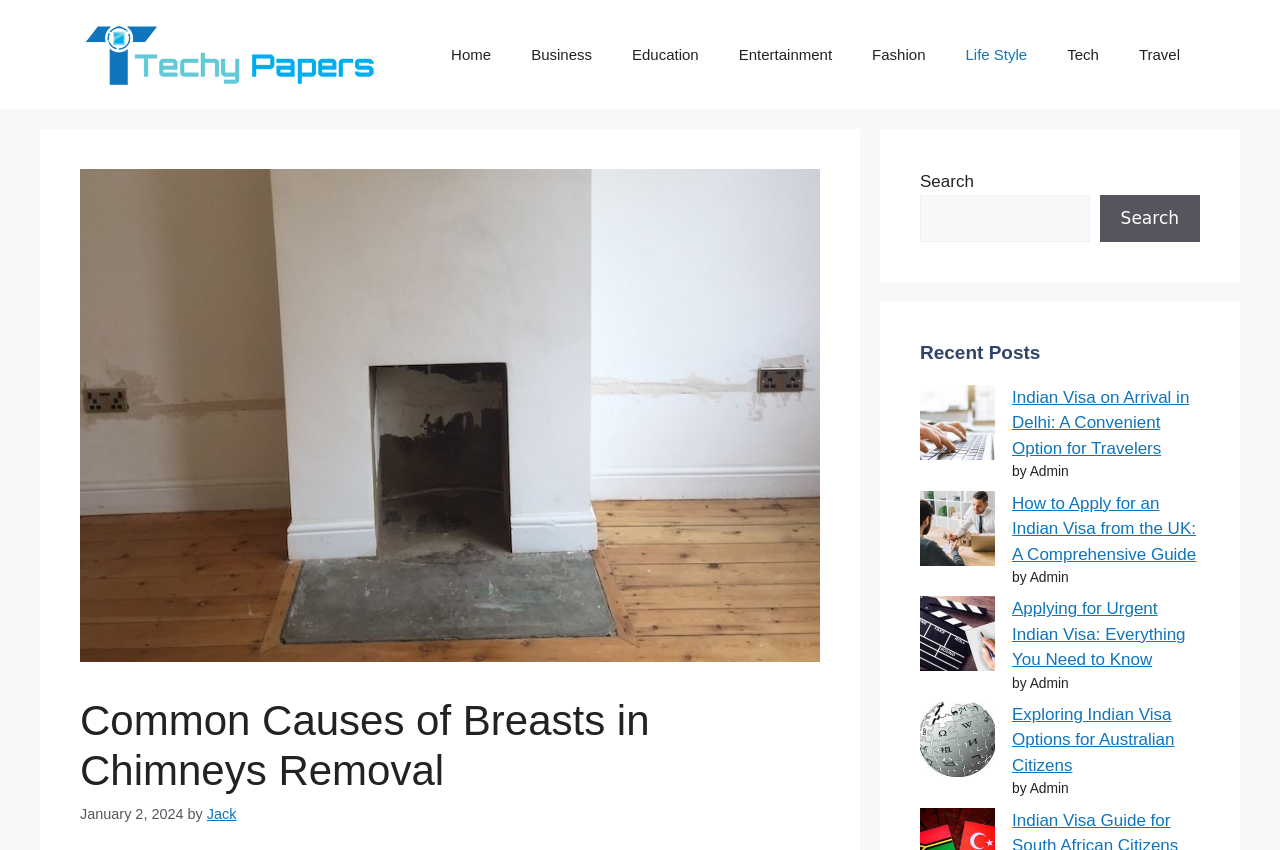Could you highlight the region that needs to be clicked to execute the instruction: "Click on the link to learn about Applying for Urgent Indian Visa"?

[0.791, 0.705, 0.926, 0.787]